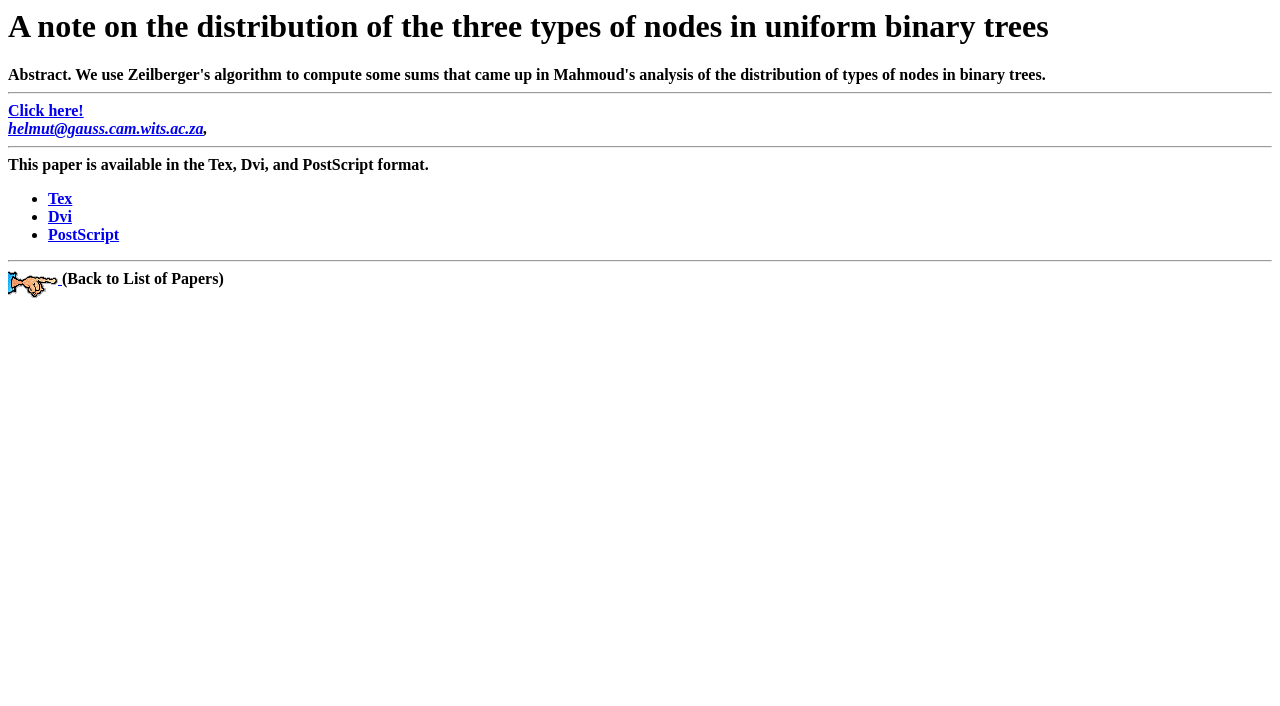Find the bounding box coordinates for the UI element that matches this description: "helmut@gauss.cam.wits.ac.za".

[0.006, 0.171, 0.159, 0.195]